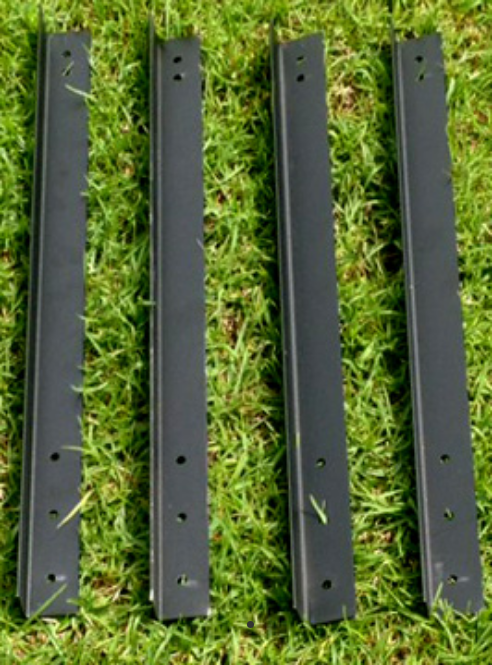What is the purpose of the High Wind Anchor Kit?
Answer the question with just one word or phrase using the image.

To stabilize structures